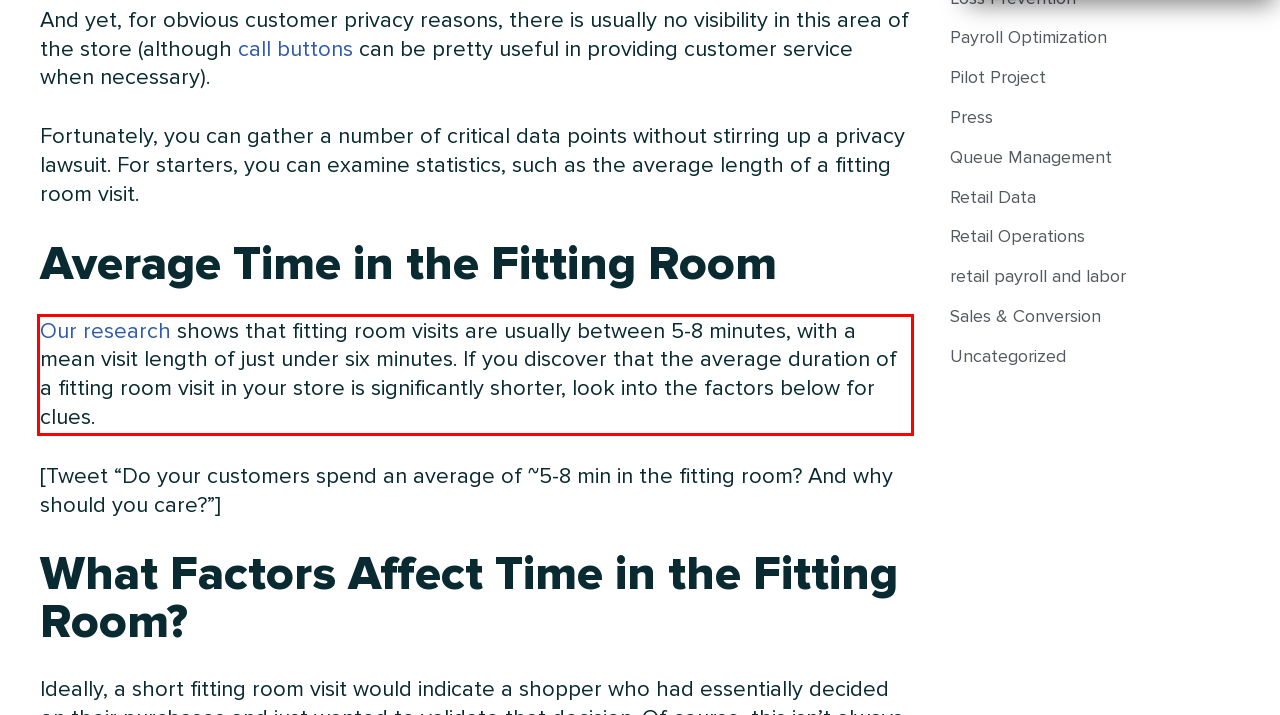With the provided screenshot of a webpage, locate the red bounding box and perform OCR to extract the text content inside it.

Our research shows that fitting room visits are usually between 5-8 minutes, with a mean visit length of just under six minutes. If you discover that the average duration of a fitting room visit in your store is significantly shorter, look into the factors below for clues.